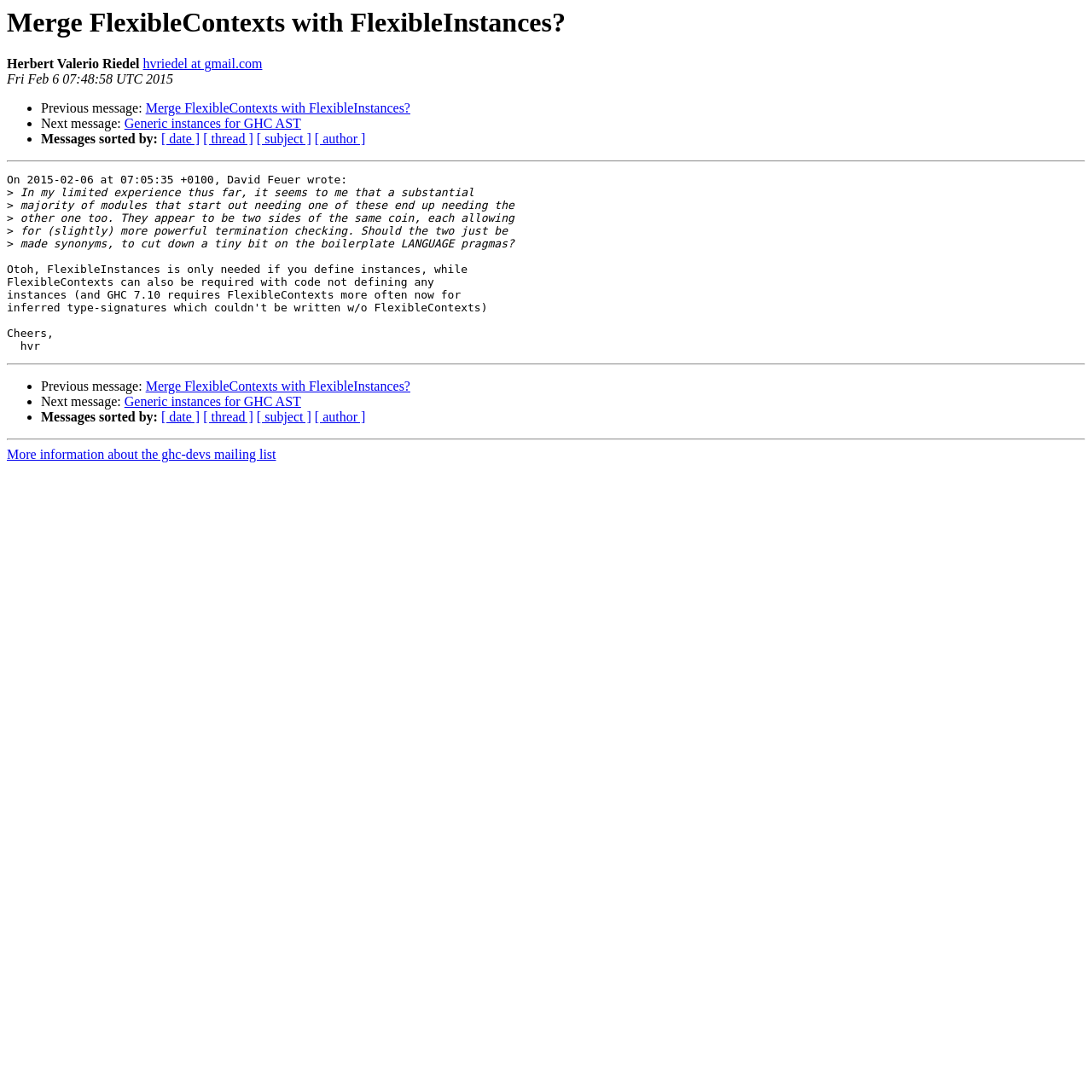Indicate the bounding box coordinates of the element that needs to be clicked to satisfy the following instruction: "View previous message". The coordinates should be four float numbers between 0 and 1, i.e., [left, top, right, bottom].

[0.038, 0.093, 0.133, 0.106]